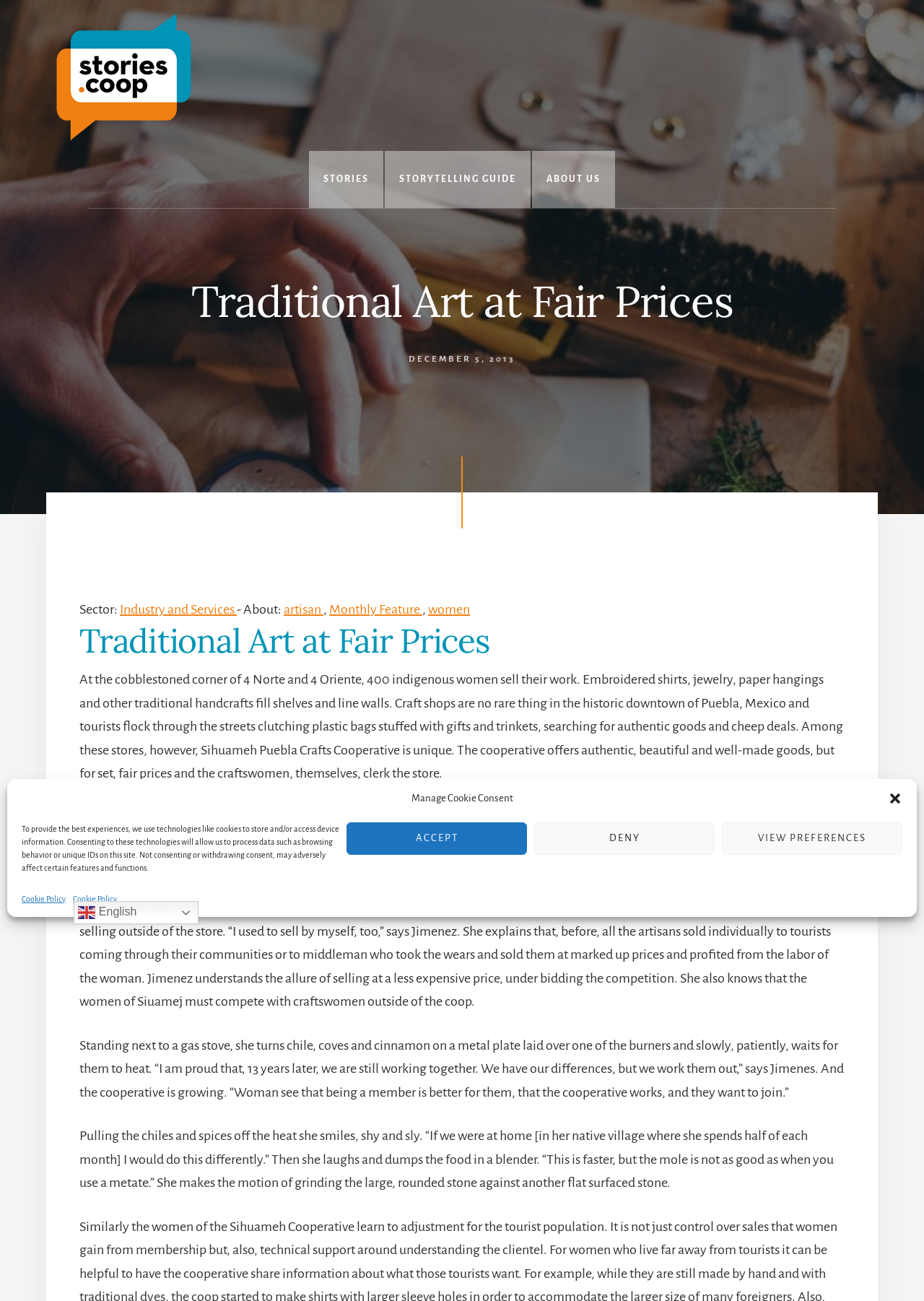Please predict the bounding box coordinates of the element's region where a click is necessary to complete the following instruction: "Click the 'STORIES' link". The coordinates should be represented by four float numbers between 0 and 1, i.e., [left, top, right, bottom].

[0.334, 0.116, 0.415, 0.16]